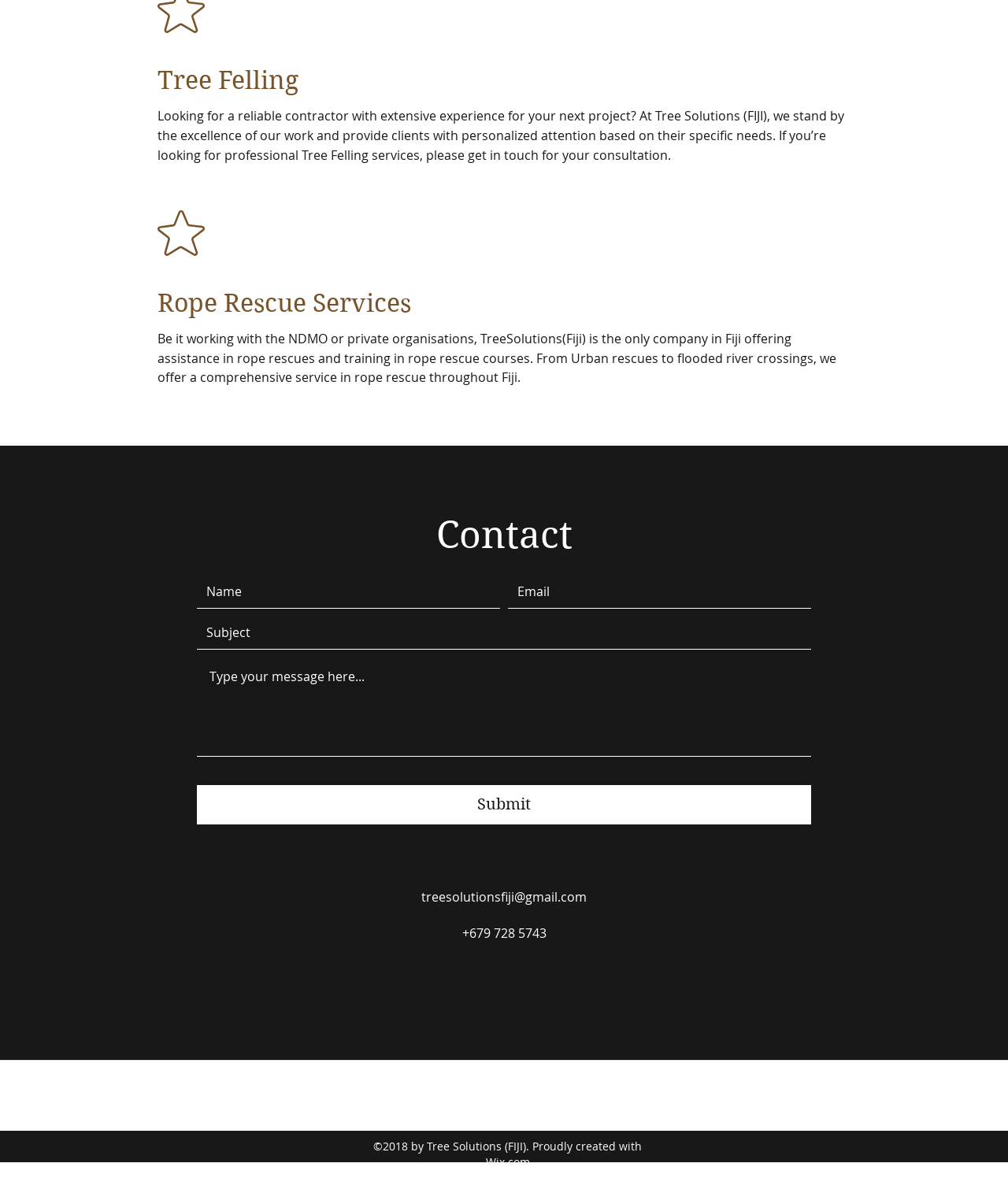Determine the bounding box coordinates of the clickable region to execute the instruction: "Call +679 728 5743". The coordinates should be four float numbers between 0 and 1, denoted as [left, top, right, bottom].

[0.458, 0.785, 0.542, 0.799]